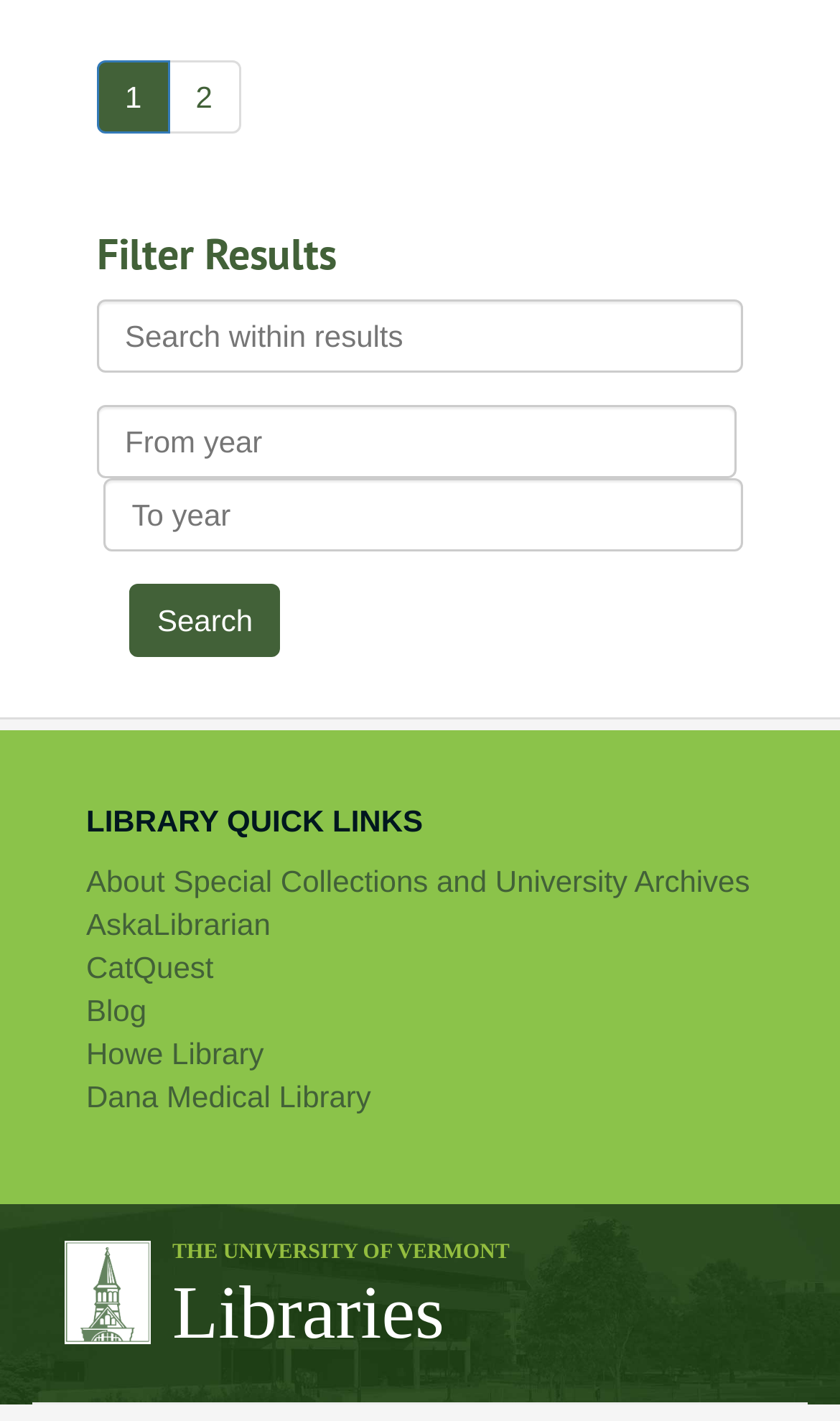What is the purpose of the 'Search within results' textbox?
Please use the visual content to give a single word or phrase answer.

Filter search results